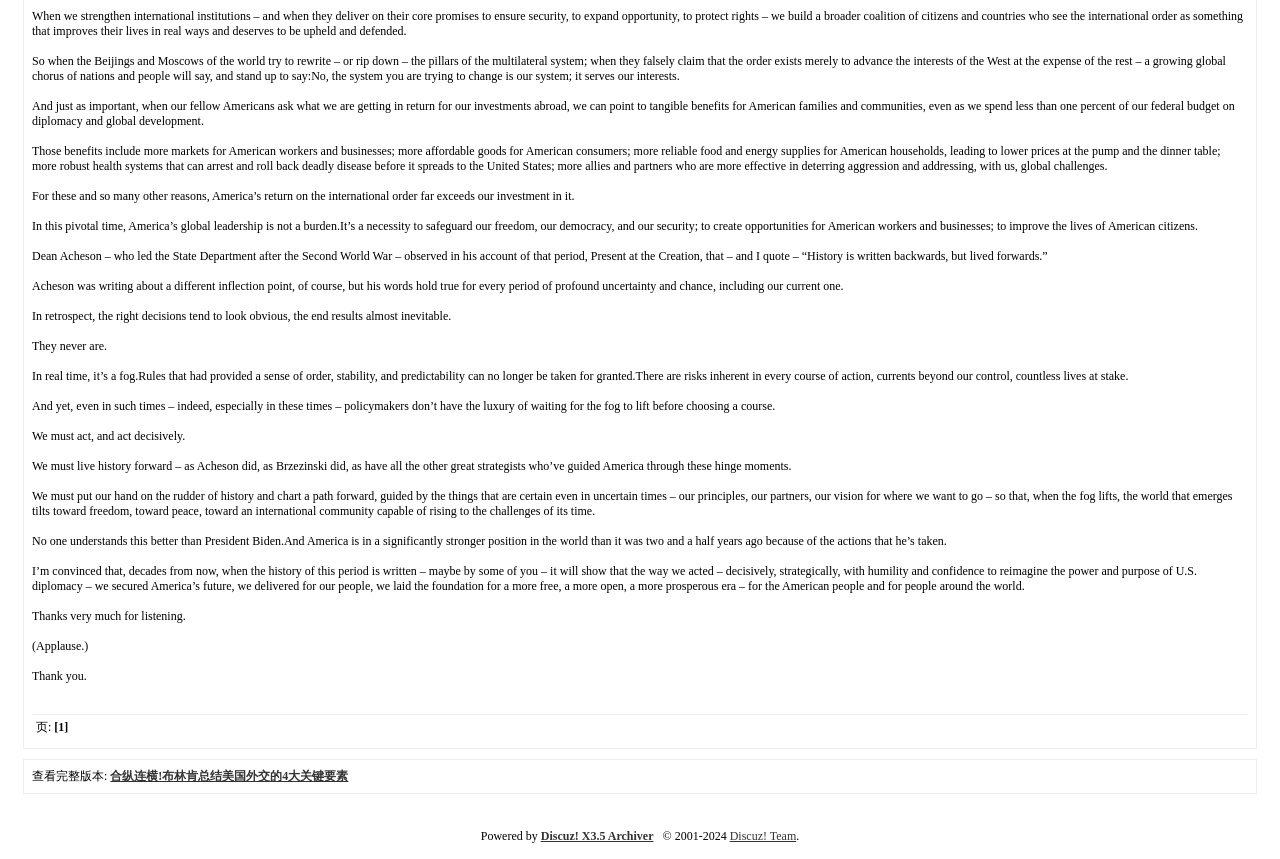What is the tone of the webpage?
Please answer the question with a detailed and comprehensive explanation.

The tone of the webpage is confident and optimistic, with a sense of urgency and importance. The language used is formal and diplomatic, with a focus on promoting the benefits of US diplomacy and leadership in the world.